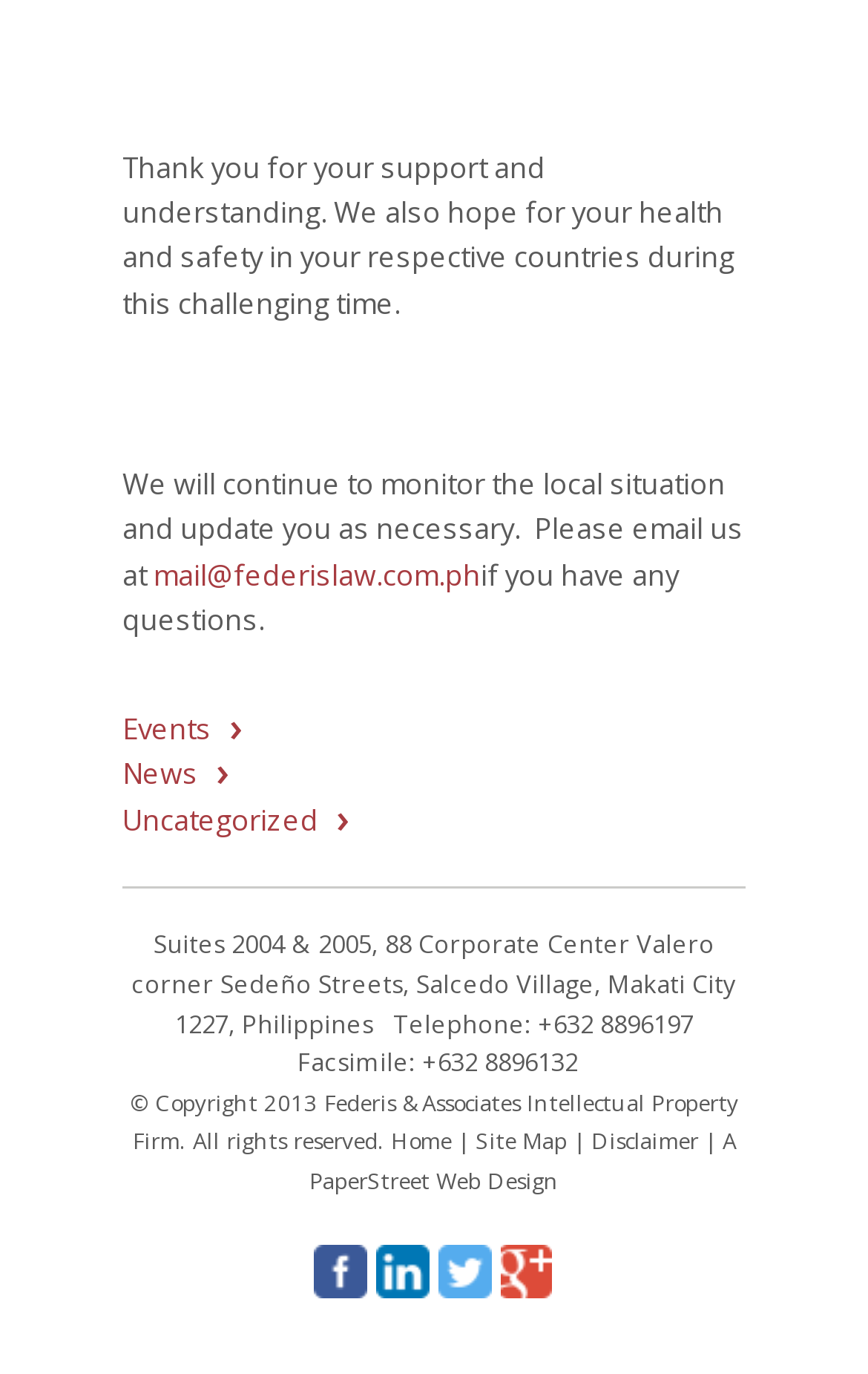Identify the bounding box for the UI element described as: "title="Google Plus"". The coordinates should be four float numbers between 0 and 1, i.e., [left, top, right, bottom].

[0.577, 0.905, 0.638, 0.944]